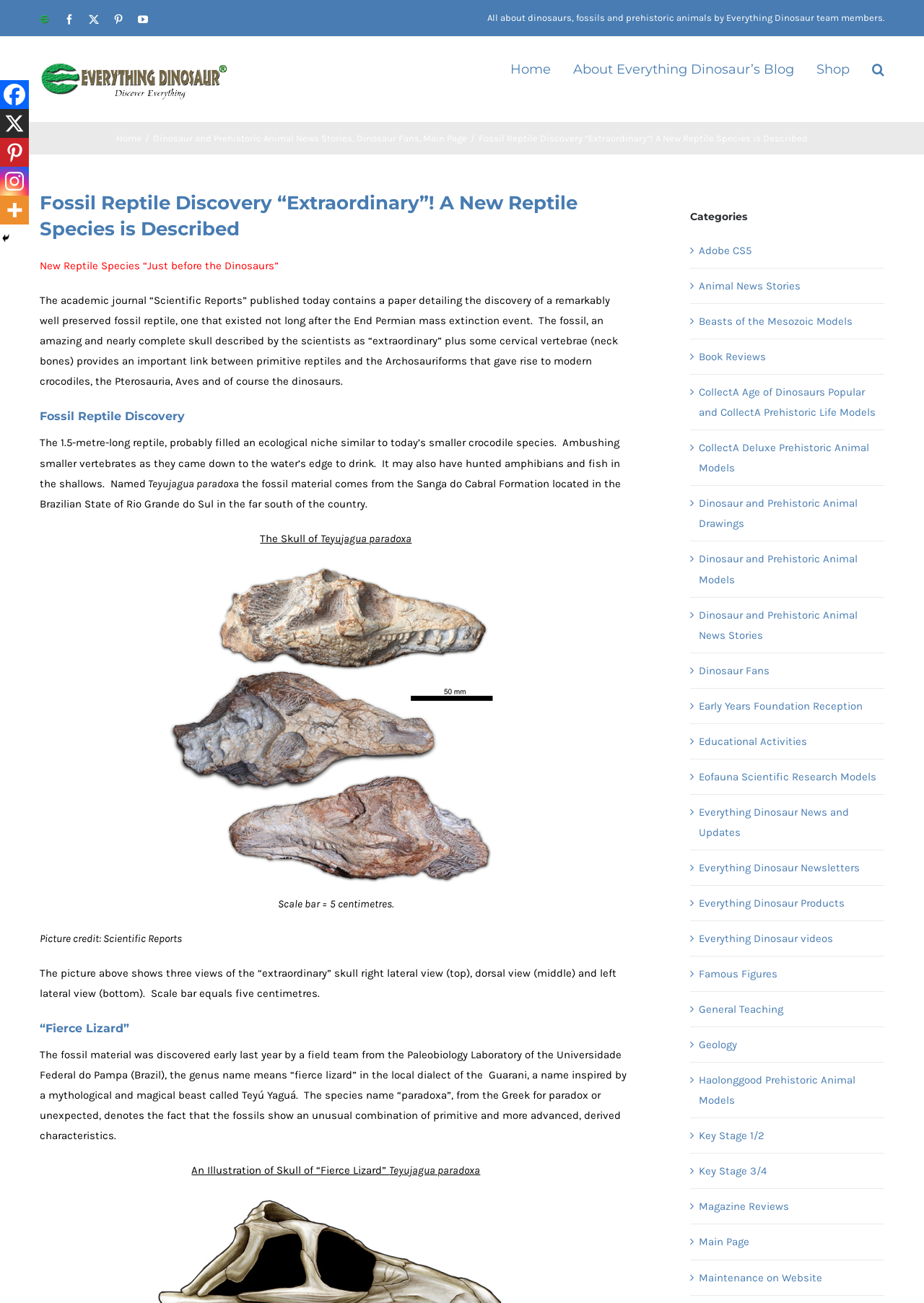Locate the bounding box coordinates of the clickable element to fulfill the following instruction: "Read more about 'Fossil Reptile Discovery “Extraordinary”!'". Provide the coordinates as four float numbers between 0 and 1 in the format [left, top, right, bottom].

[0.518, 0.102, 0.874, 0.11]